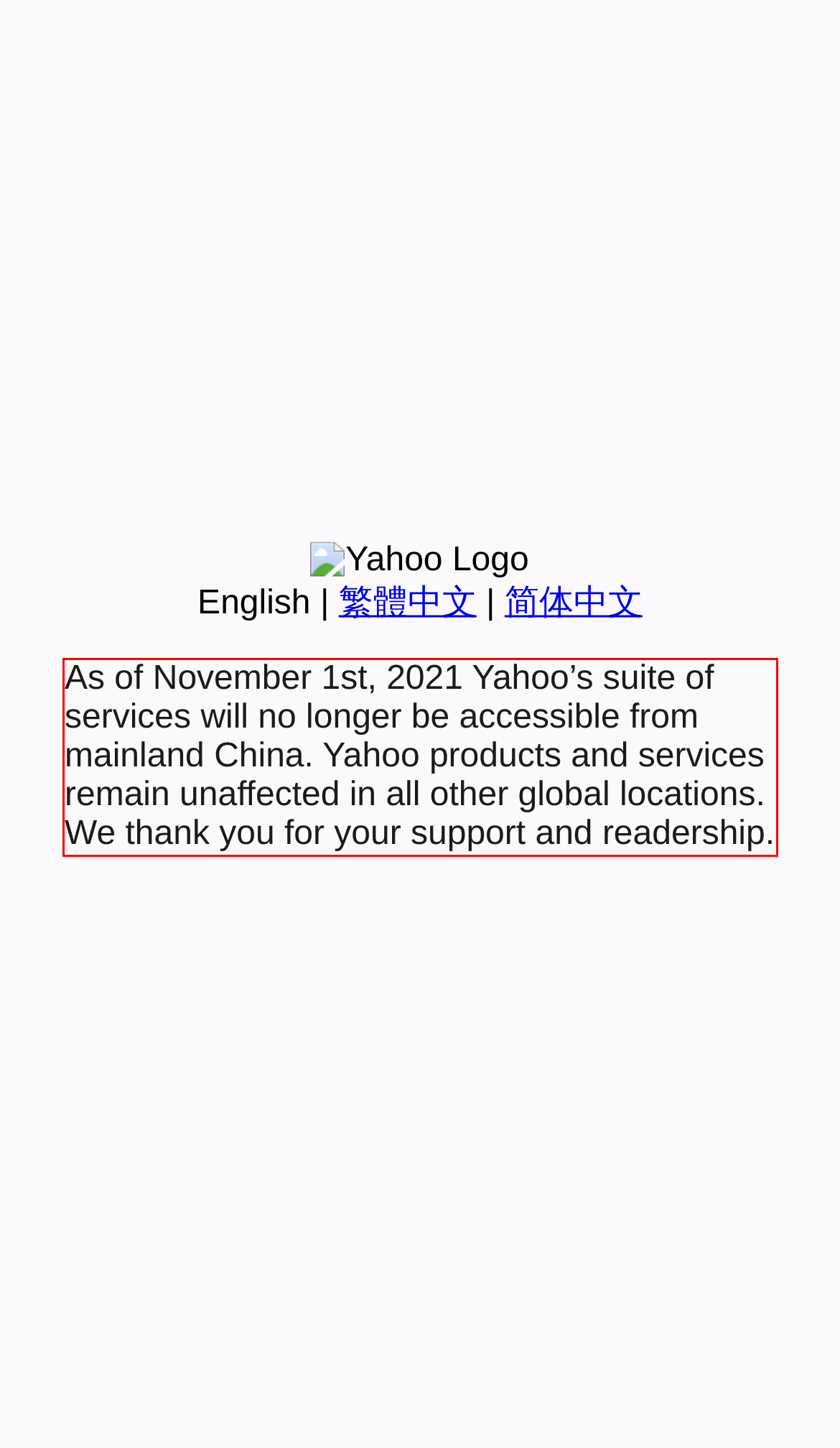Look at the provided screenshot of the webpage and perform OCR on the text within the red bounding box.

As of November 1st, 2021 Yahoo’s suite of services will no longer be accessible from mainland China. Yahoo products and services remain unaffected in all other global locations. We thank you for your support and readership.